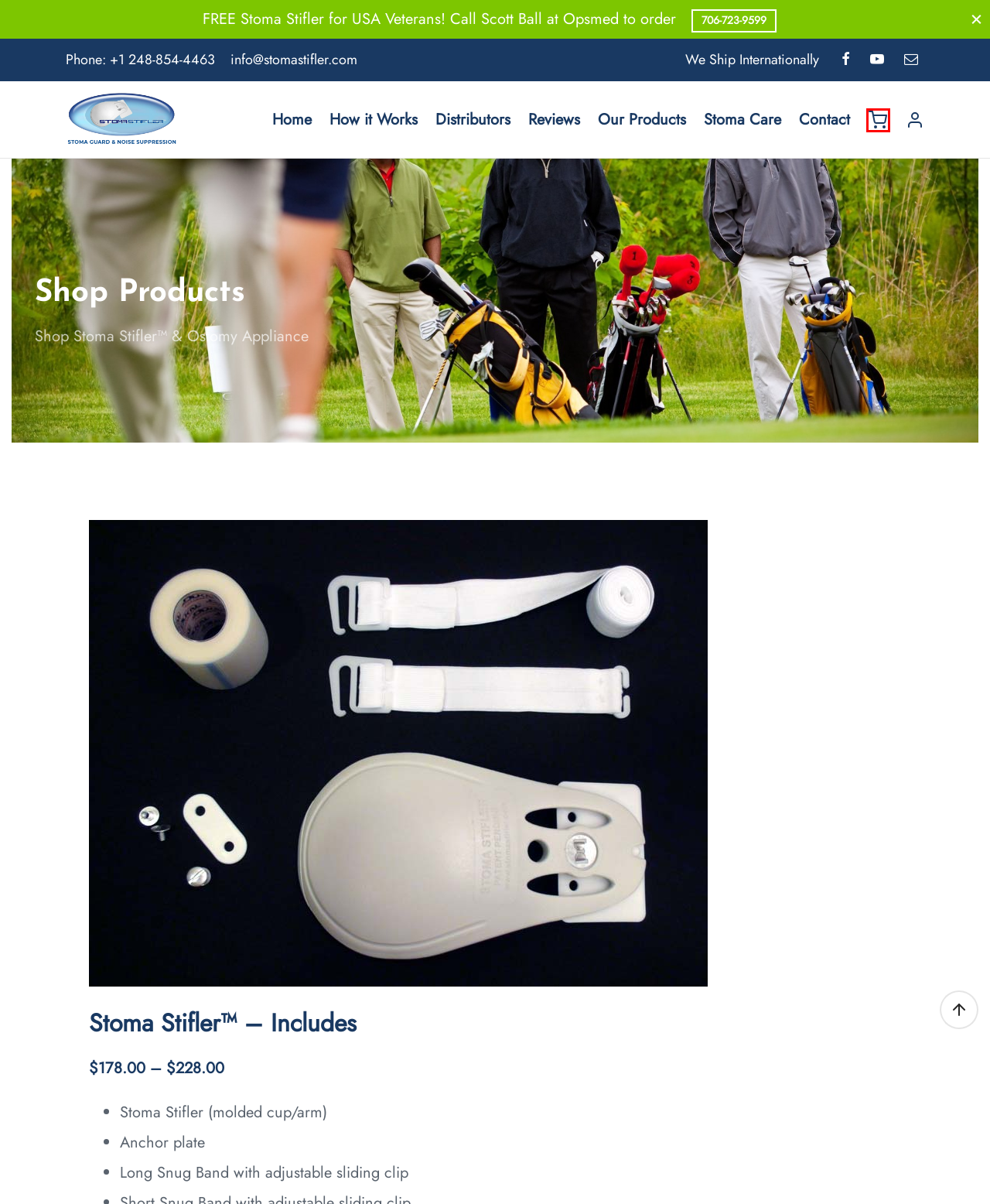Given a screenshot of a webpage with a red bounding box highlighting a UI element, determine which webpage description best matches the new webpage that appears after clicking the highlighted element. Here are the candidates:
A. My account - Stoma Stifler™
B. Reviews - Stoma Stifler™
C. Cart - Stoma Stifler™
D. Stoma Stifler™ - Colostomy, Ileostomy and Ostomate Stoma Supplies
E. Contact - Stoma Stifler™
F. Blog - Stoma Stifler™
G. How it Works - Stoma Stifler™
H. Distributors - Stoma Stifler™

C